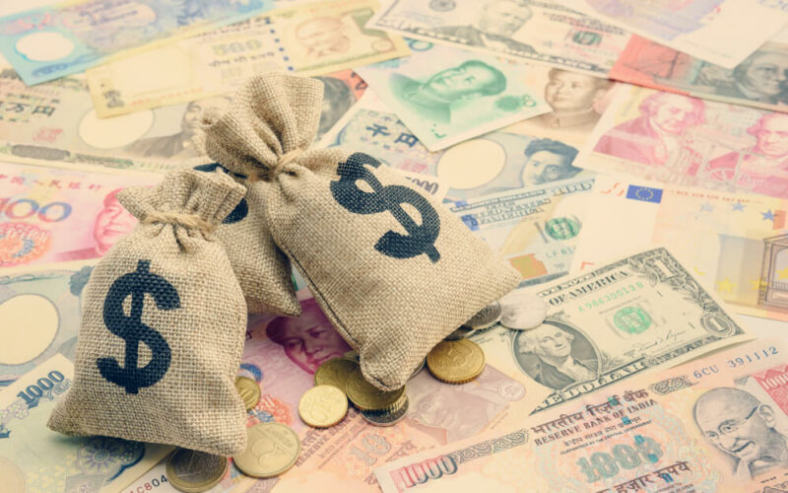Offer a detailed explanation of the image.

The image showcases an artistic arrangement of various currencies, highlighting global financial diversity. Central to the composition are three small burlap sacks prominently emblazoned with the dollar sign, symbolizing wealth and prosperity. Surrounding these sacks are an array of colorful banknotes from different countries, creating a vibrant backdrop that includes denominations in both coins and paper form. The overall arrangement not only visually represents the theme of money but also evokes a sense of economic richness and the interconnectedness of global currencies, tying into the broader discourse on net worth and financial analysis. This imagery serves to enhance the context of financial discussions, such as those found in articles exploring individual net worths, like "The Home T Net Worth 2024."